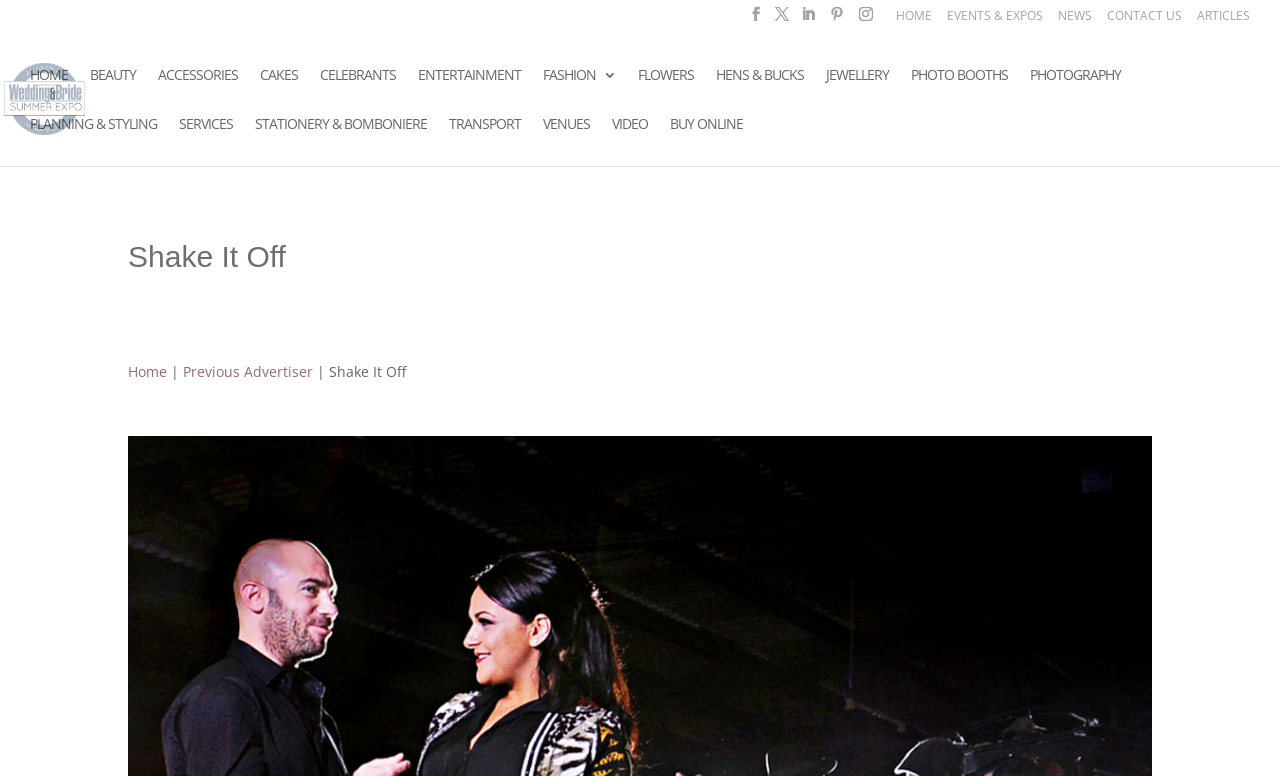Locate the bounding box coordinates of the item that should be clicked to fulfill the instruction: "Go to HOME".

[0.7, 0.013, 0.728, 0.04]